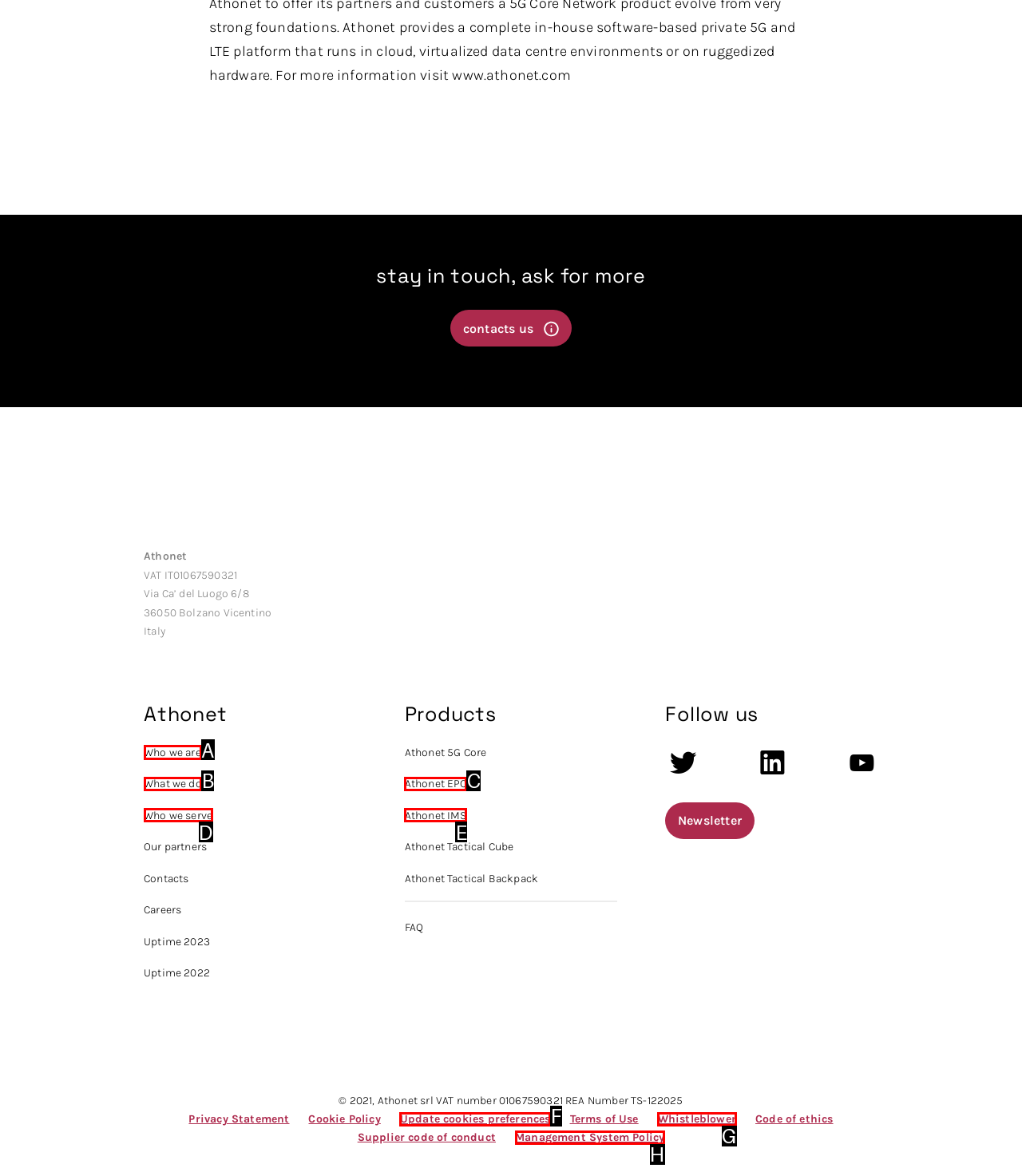Select the appropriate HTML element to click on to finish the task: go to Who we are.
Answer with the letter corresponding to the selected option.

A